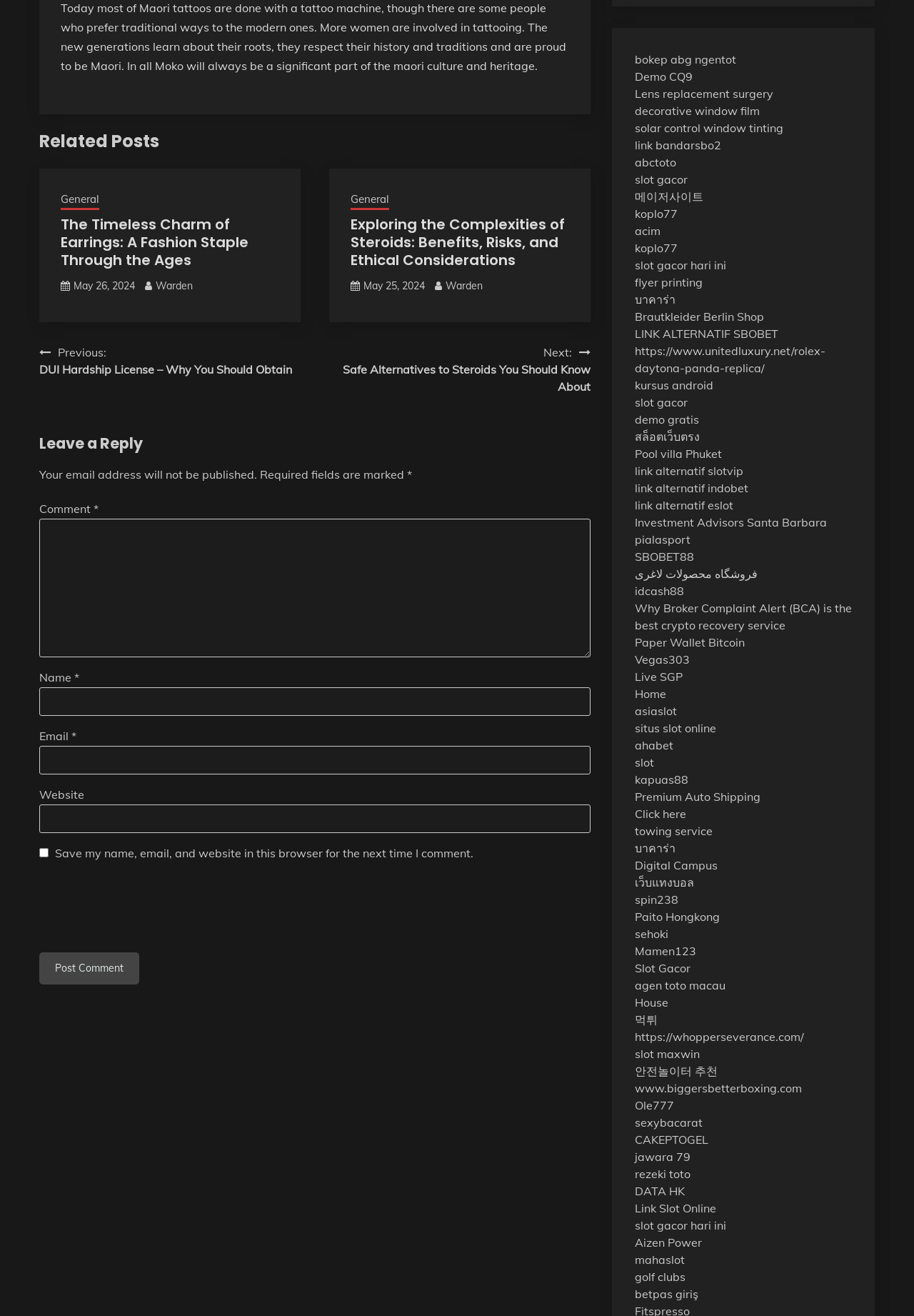Answer with a single word or phrase: 
How many links are present in the webpage?

More than 30